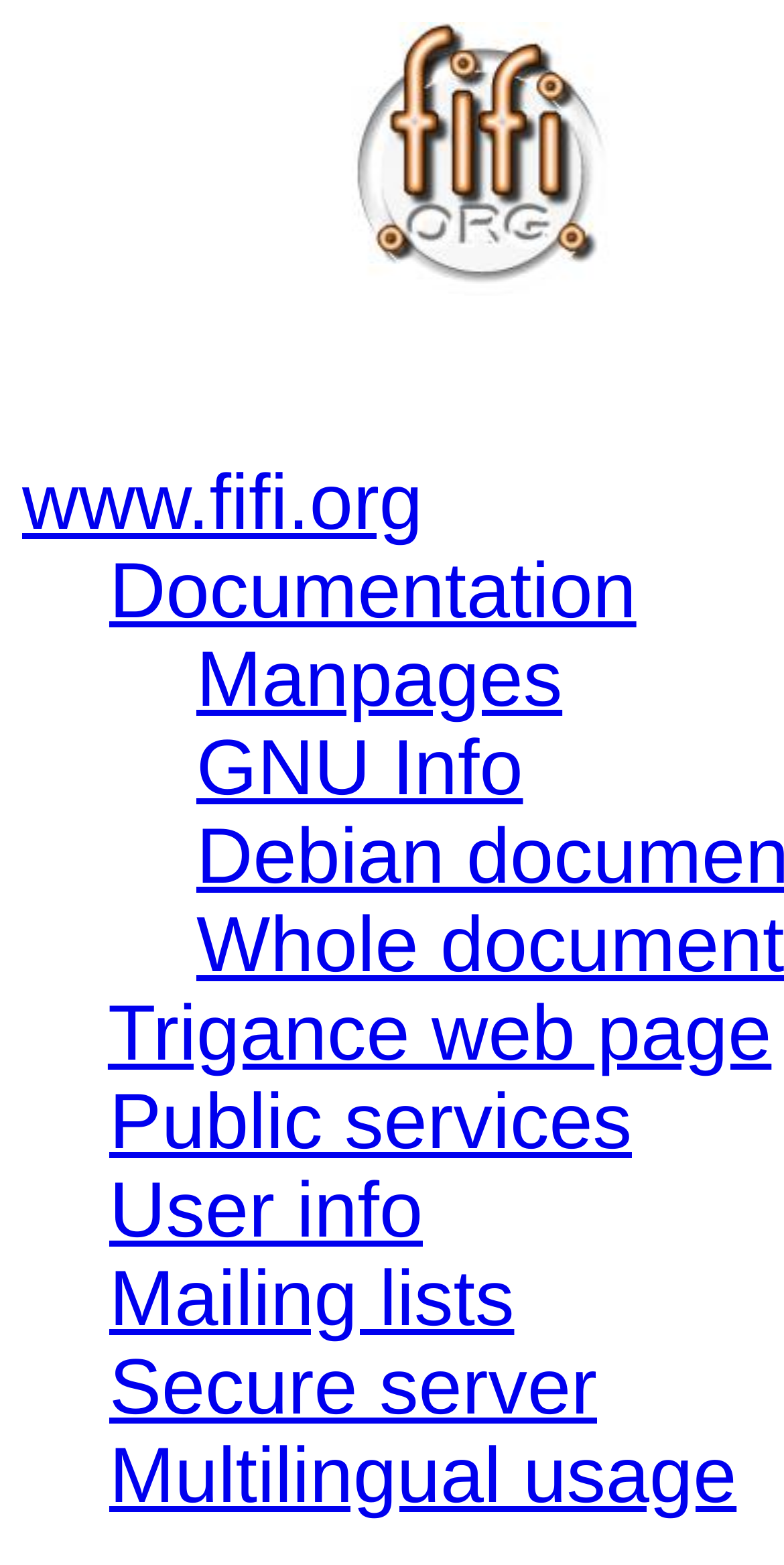Identify the bounding box for the UI element described as: "Whole document tree". The coordinates should be four float numbers between 0 and 1, i.e., [left, top, right, bottom].

[0.16, 0.446, 0.722, 0.479]